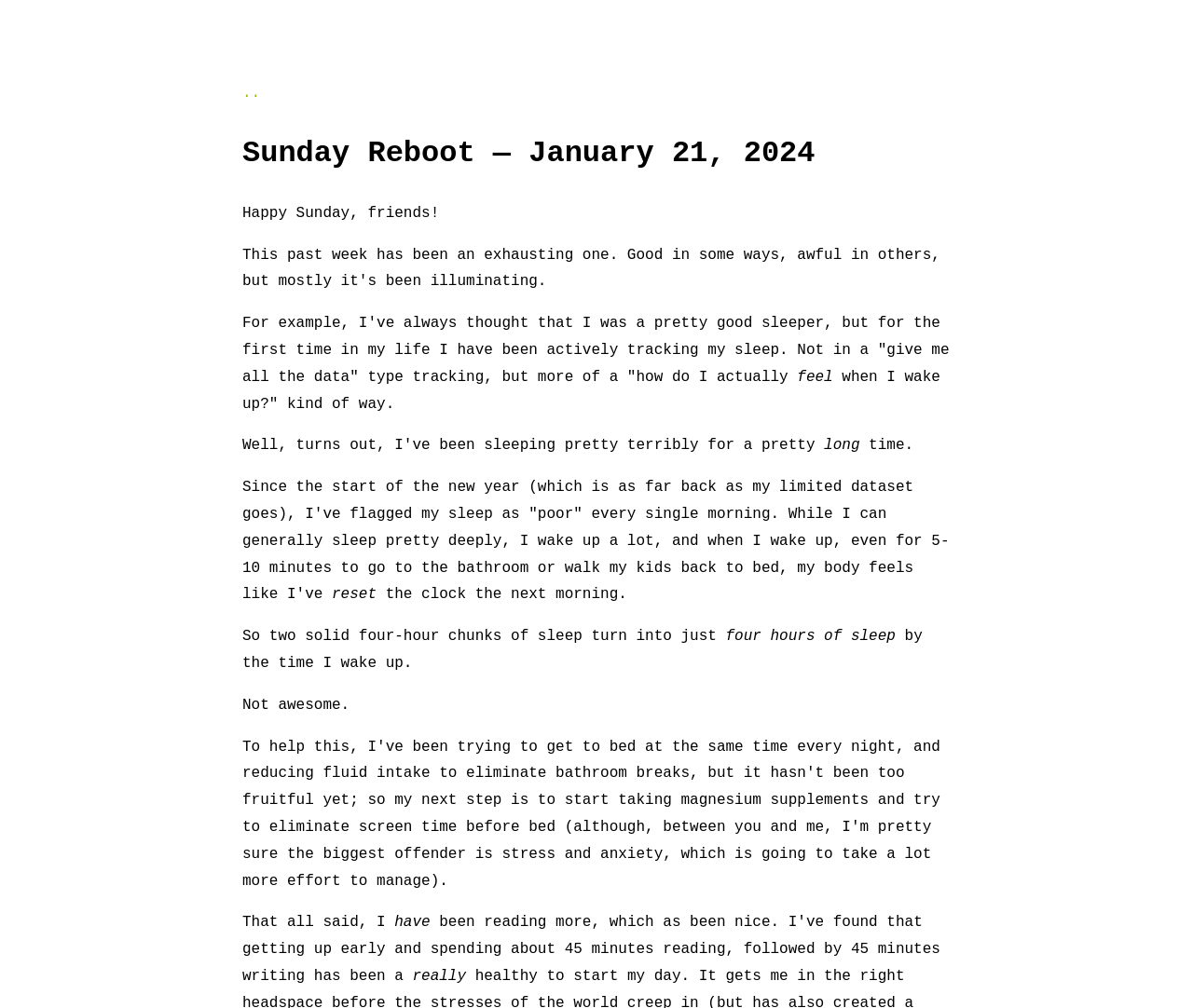How long does the author sleep? Look at the image and give a one-word or short phrase answer.

Four hours